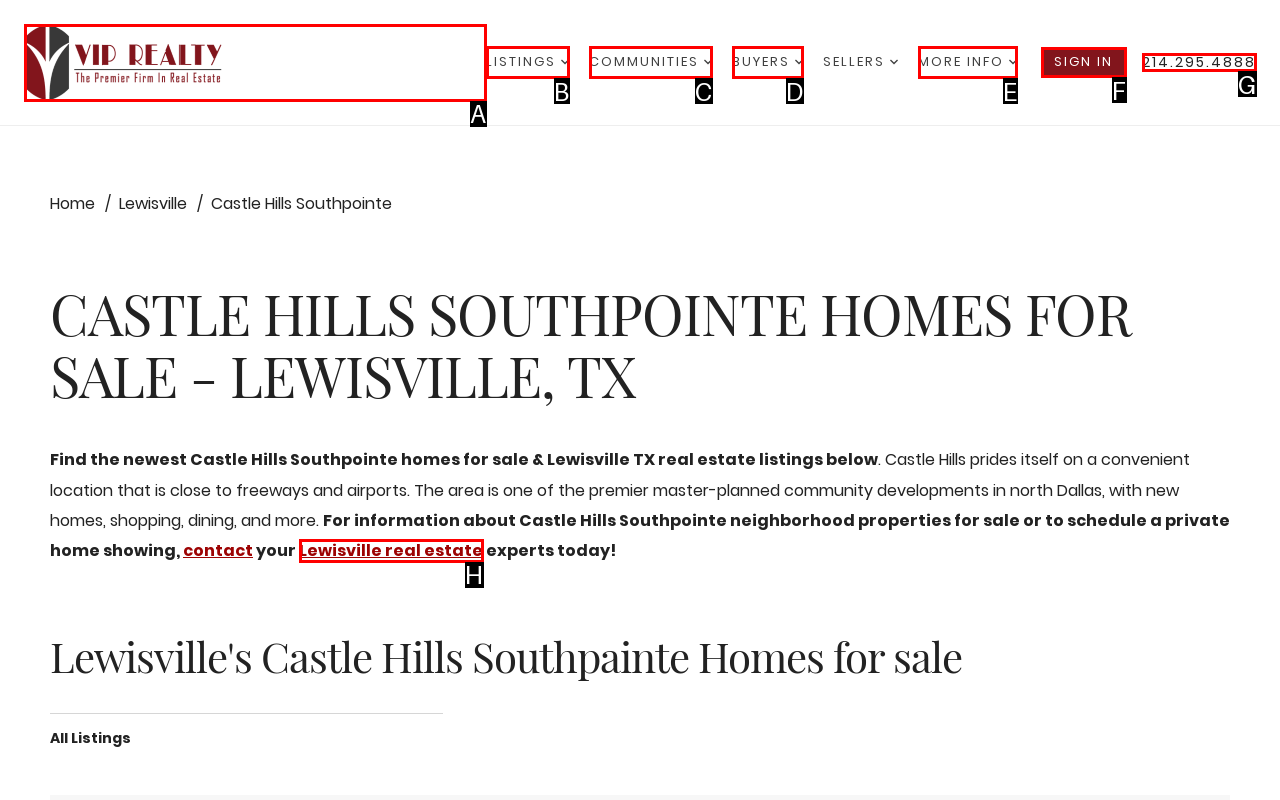Identify the UI element described as: 214.295.4888
Answer with the option's letter directly.

G